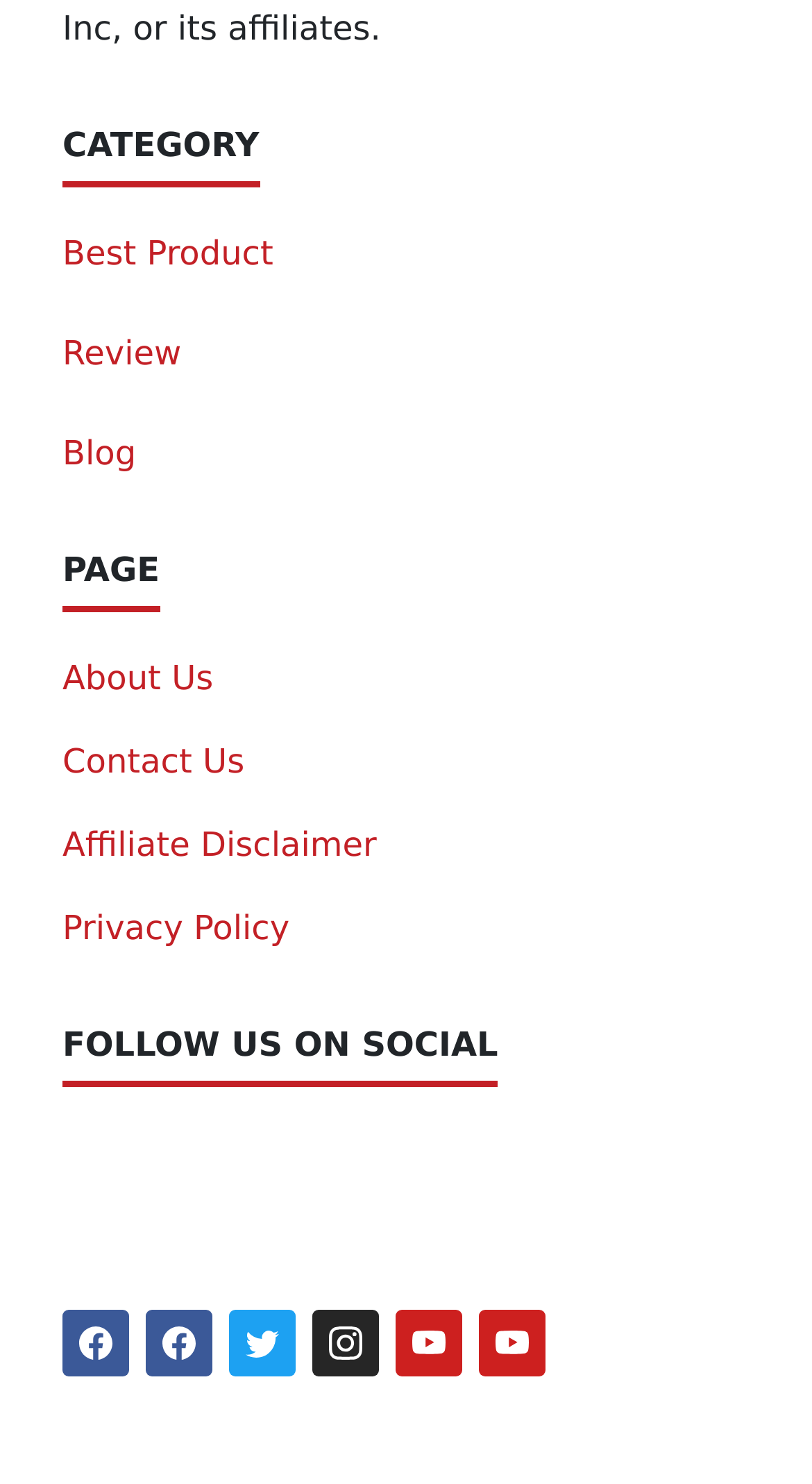Could you determine the bounding box coordinates of the clickable element to complete the instruction: "Click on Best Product"? Provide the coordinates as four float numbers between 0 and 1, i.e., [left, top, right, bottom].

[0.077, 0.157, 0.337, 0.184]